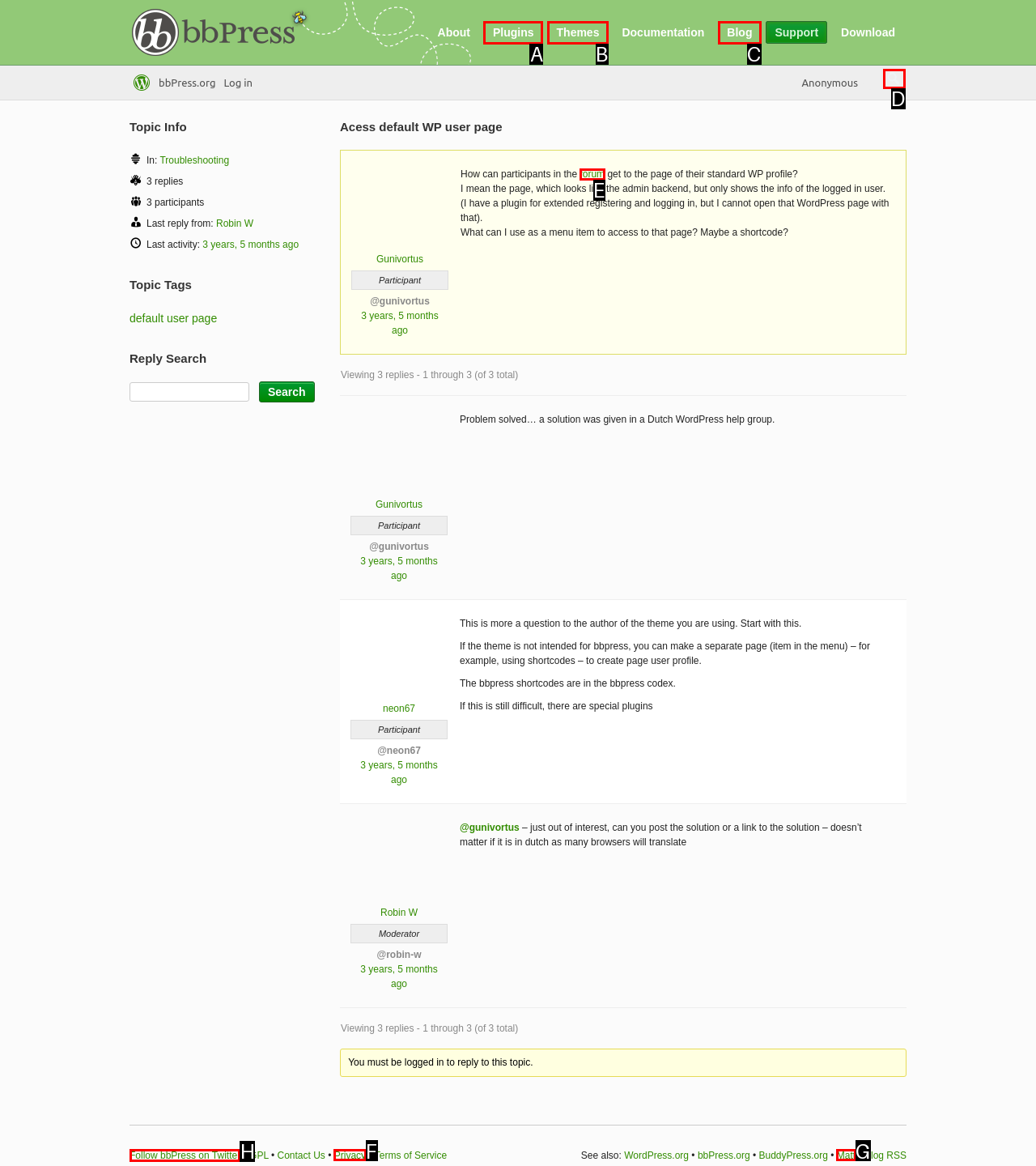Tell me which one HTML element I should click to complete the following task: Follow bbPress on Twitter Answer with the option's letter from the given choices directly.

H